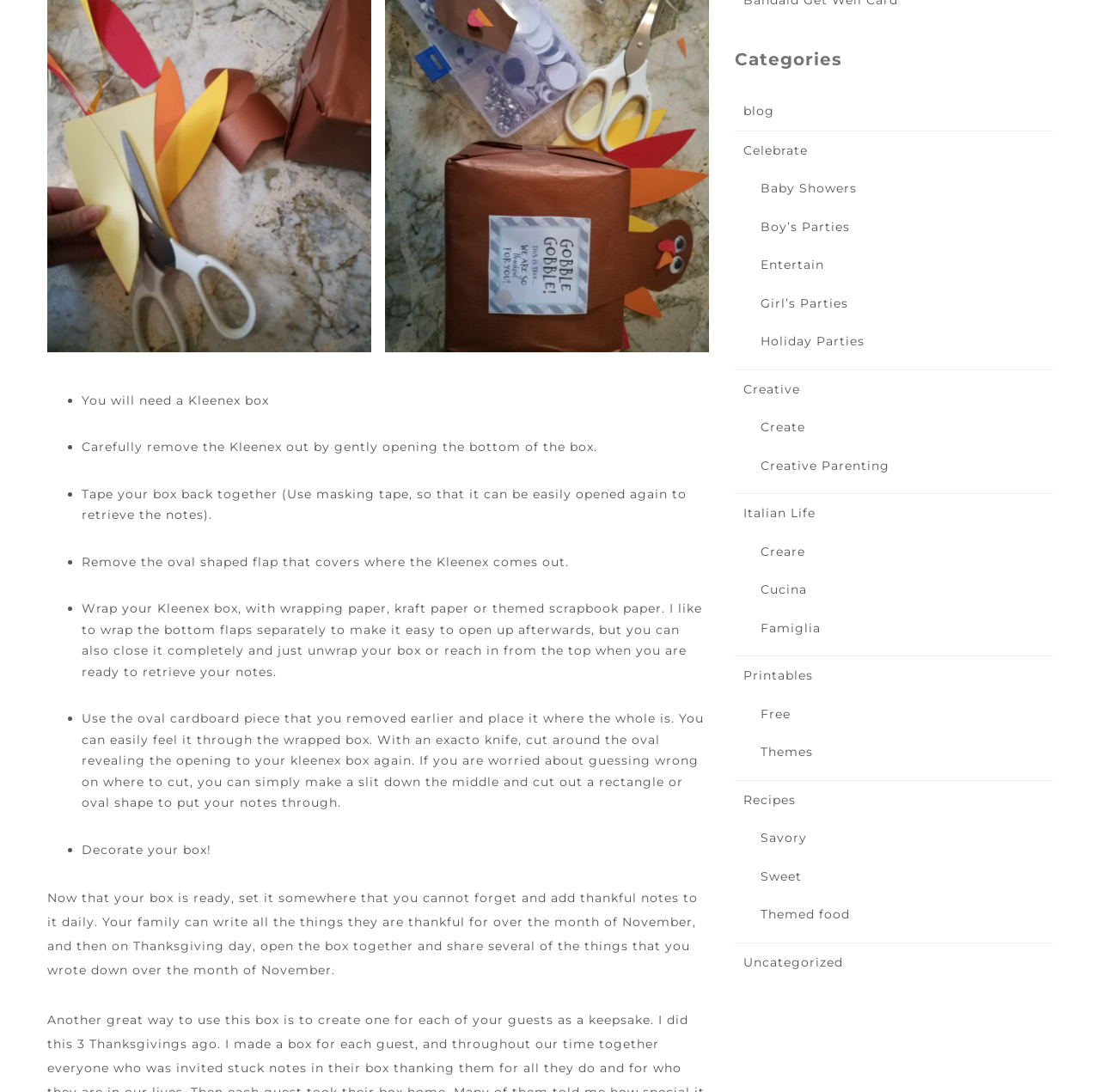What is the suggested location for placing the thankful notes box?
Please ensure your answer is as detailed and informative as possible.

The webpage suggests placing the thankful notes box in a location where it cannot be forgotten, so that family members can easily add notes to it daily.